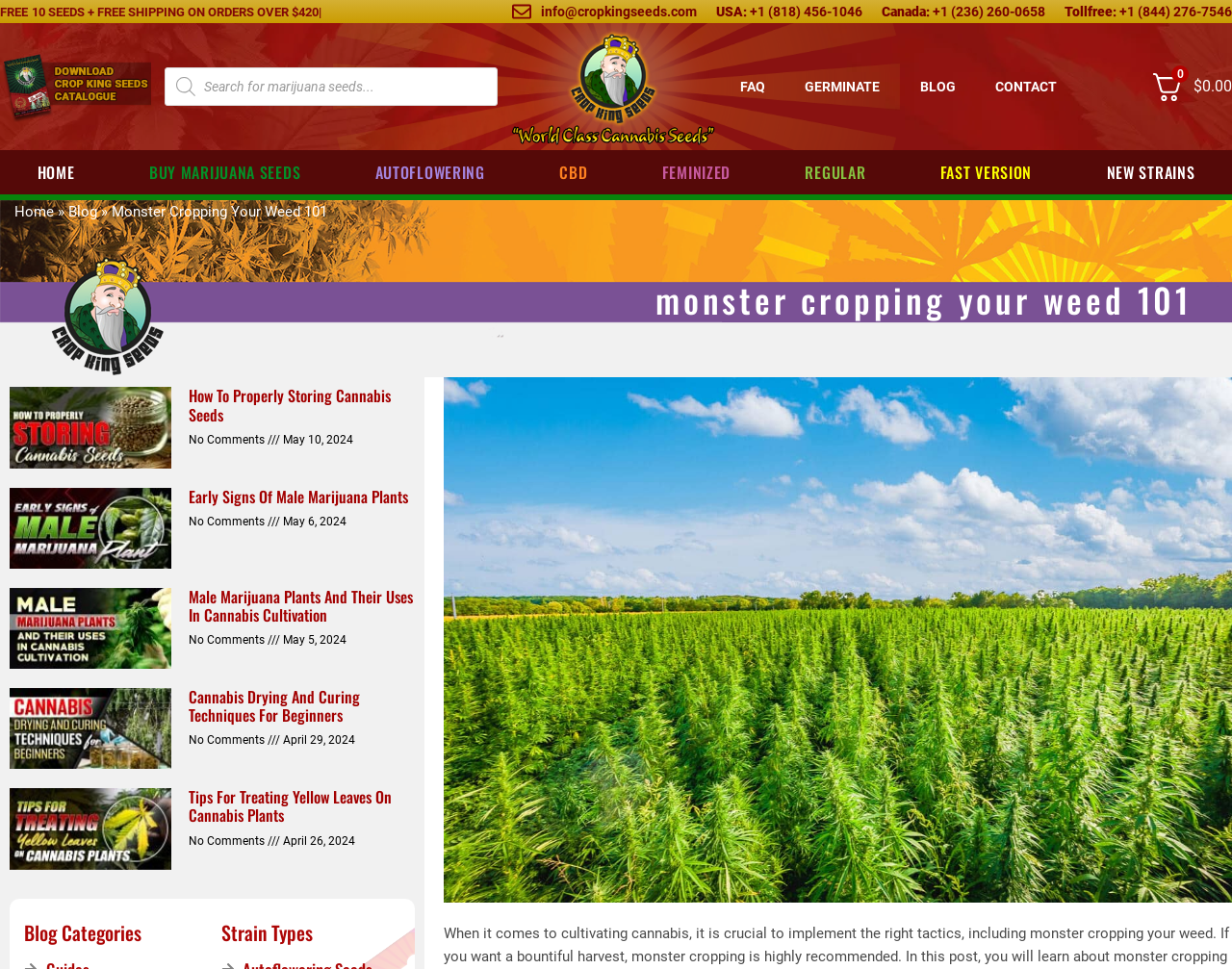Please identify the bounding box coordinates of the region to click in order to complete the given instruction: "Search for products". The coordinates should be four float numbers between 0 and 1, i.e., [left, top, right, bottom].

[0.134, 0.07, 0.404, 0.109]